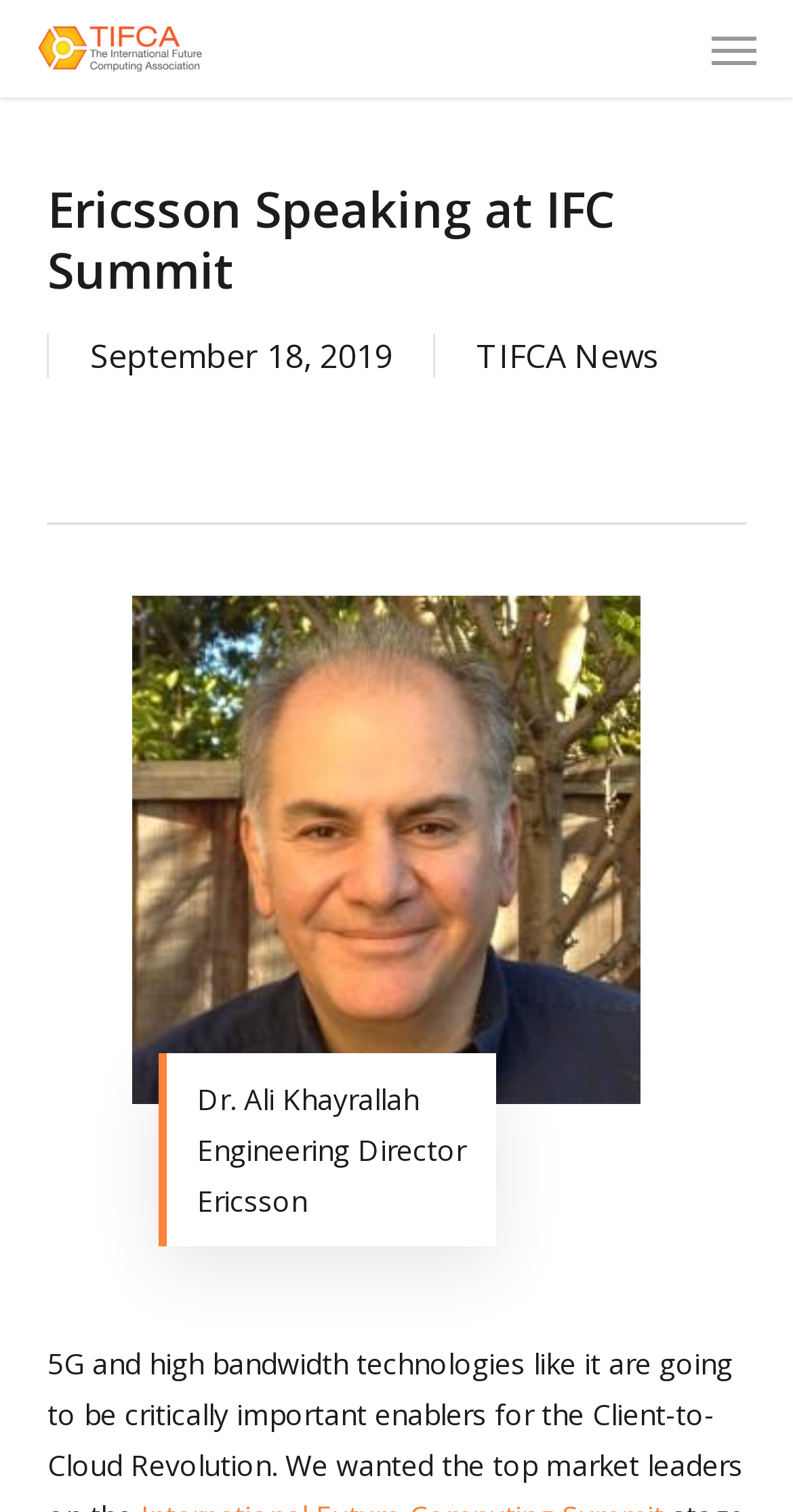Find and generate the main title of the webpage.

Ericsson Speaking at IFC Summit